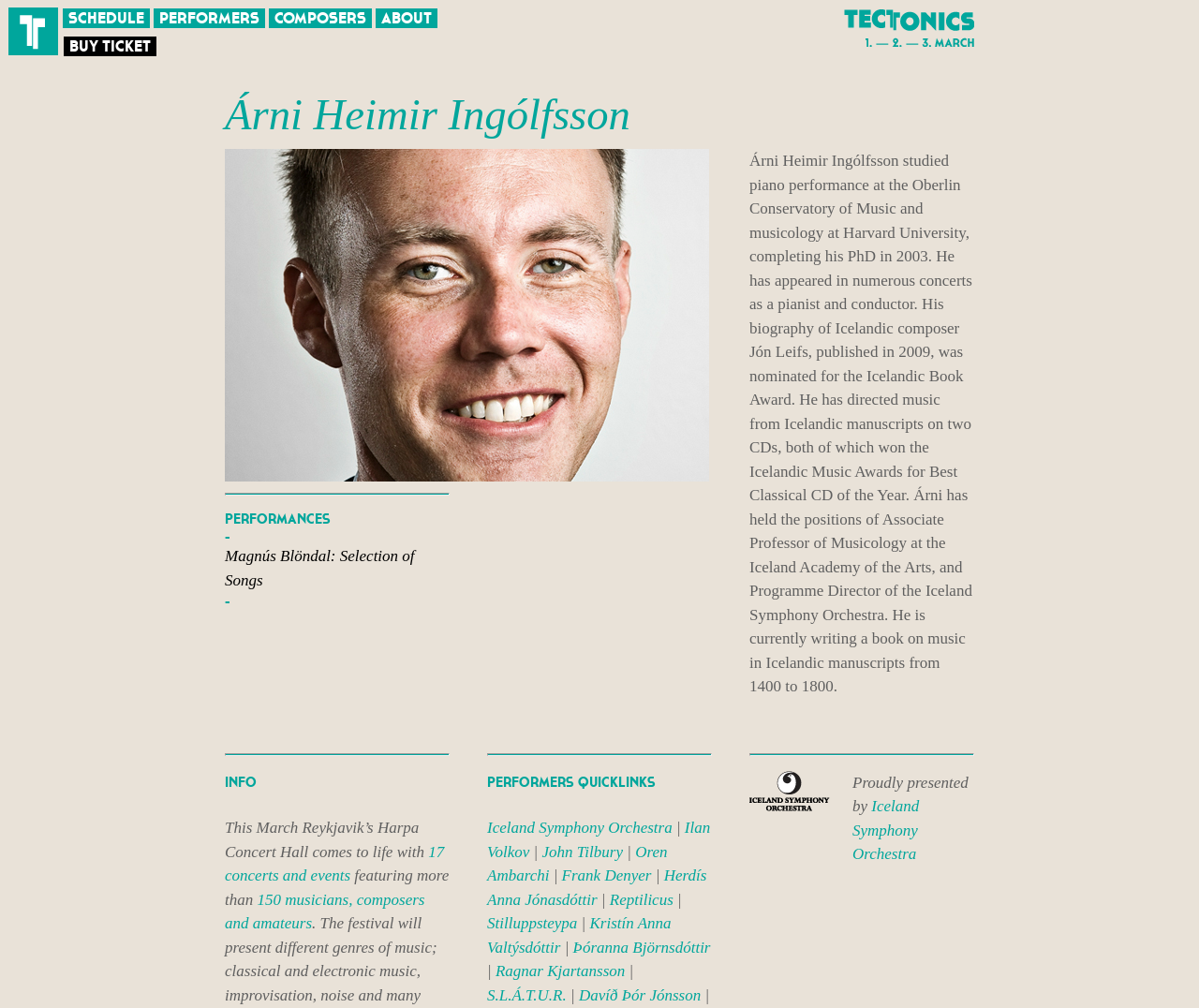What is the name of the orchestra presented by the festival?
Please utilize the information in the image to give a detailed response to the question.

The name of the orchestra can be found at the bottom of the webpage, which is 'Proudly presented by Iceland Symphony Orchestra'.